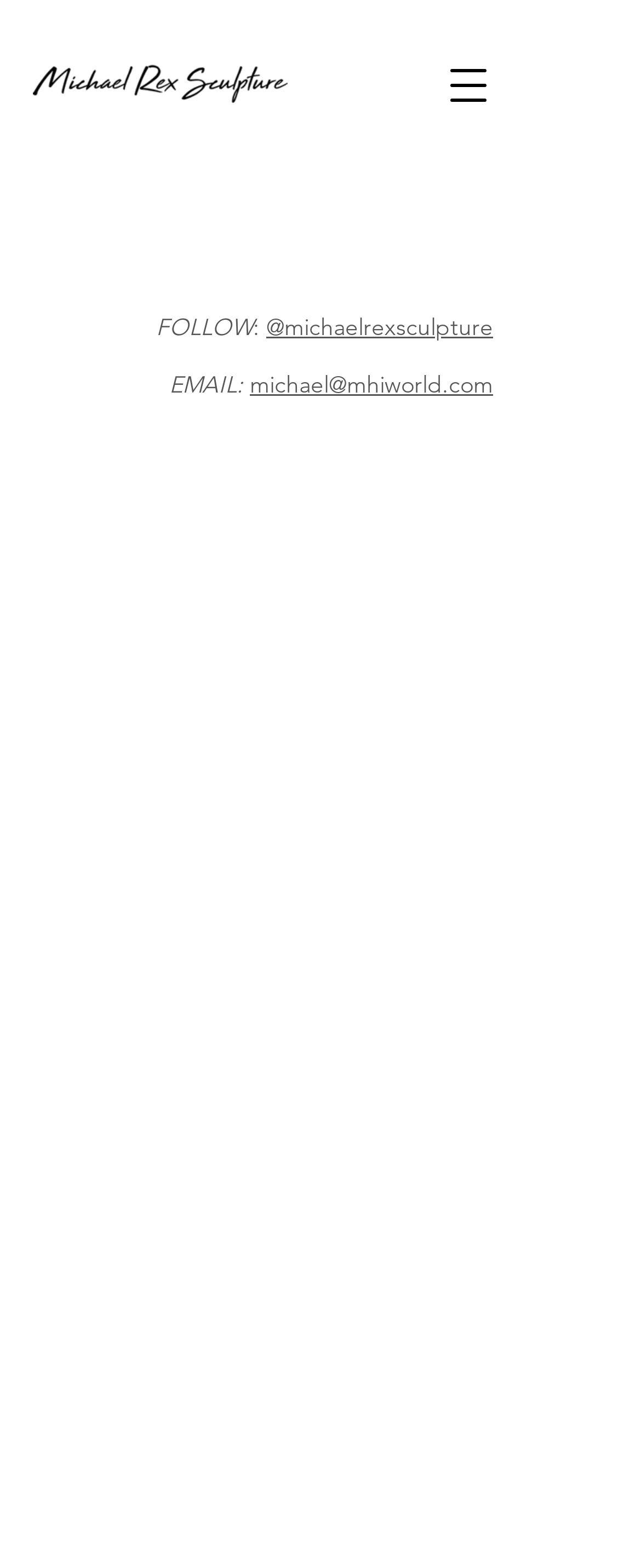Please determine the bounding box coordinates for the UI element described as: "FOLLOW: @michaelrexsculpture".

[0.244, 0.199, 0.769, 0.218]